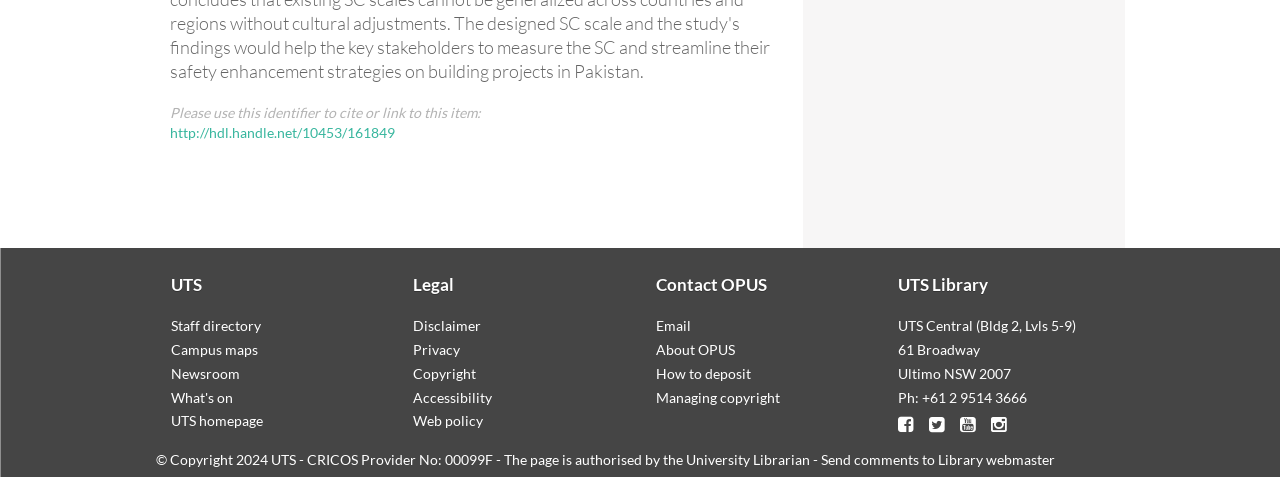Identify the bounding box coordinates of the section to be clicked to complete the task described by the following instruction: "Visit the UTS homepage". The coordinates should be four float numbers between 0 and 1, formatted as [left, top, right, bottom].

[0.133, 0.865, 0.205, 0.9]